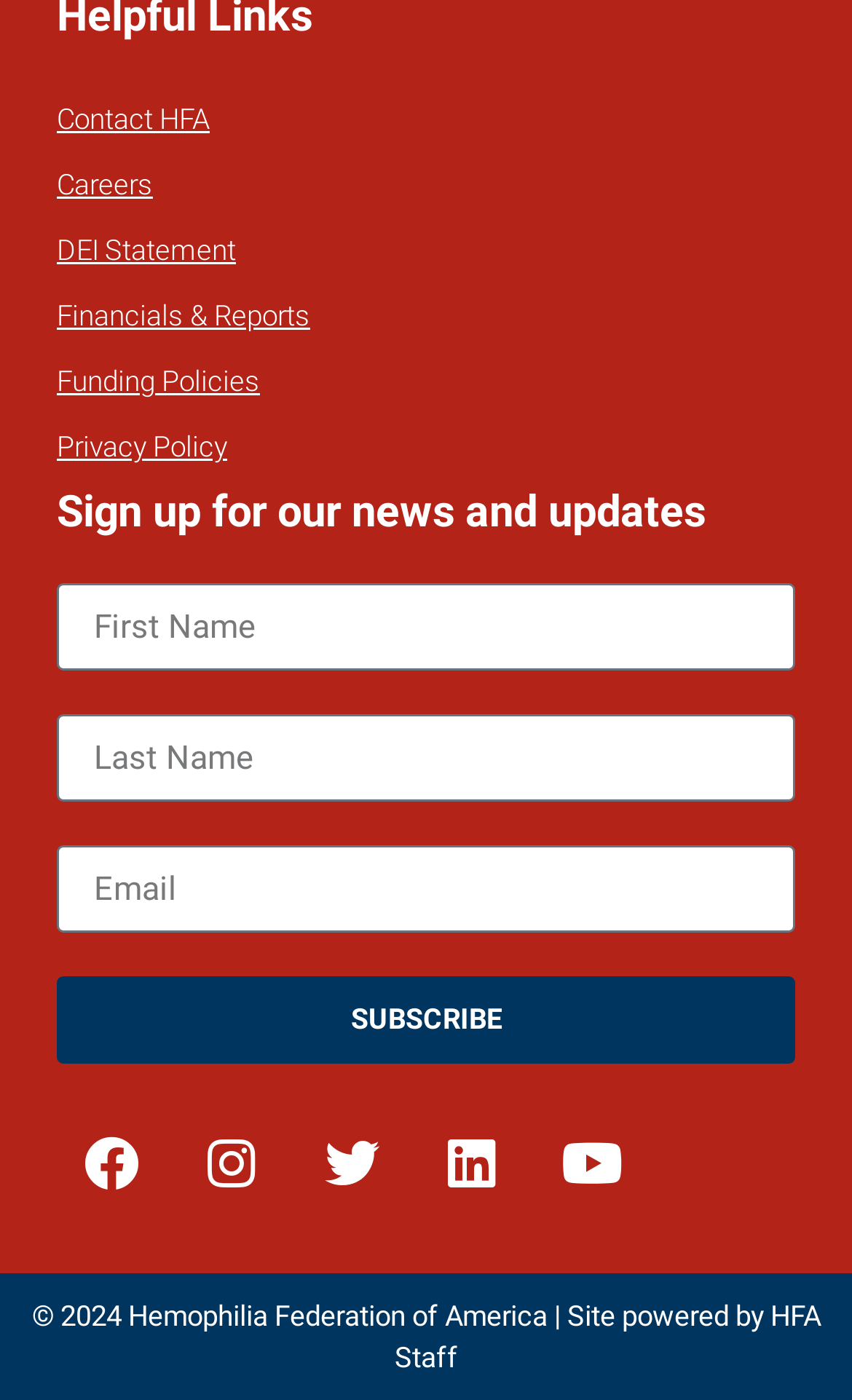Please locate the bounding box coordinates of the element's region that needs to be clicked to follow the instruction: "Visit Facebook page". The bounding box coordinates should be provided as four float numbers between 0 and 1, i.e., [left, top, right, bottom].

[0.067, 0.791, 0.195, 0.869]